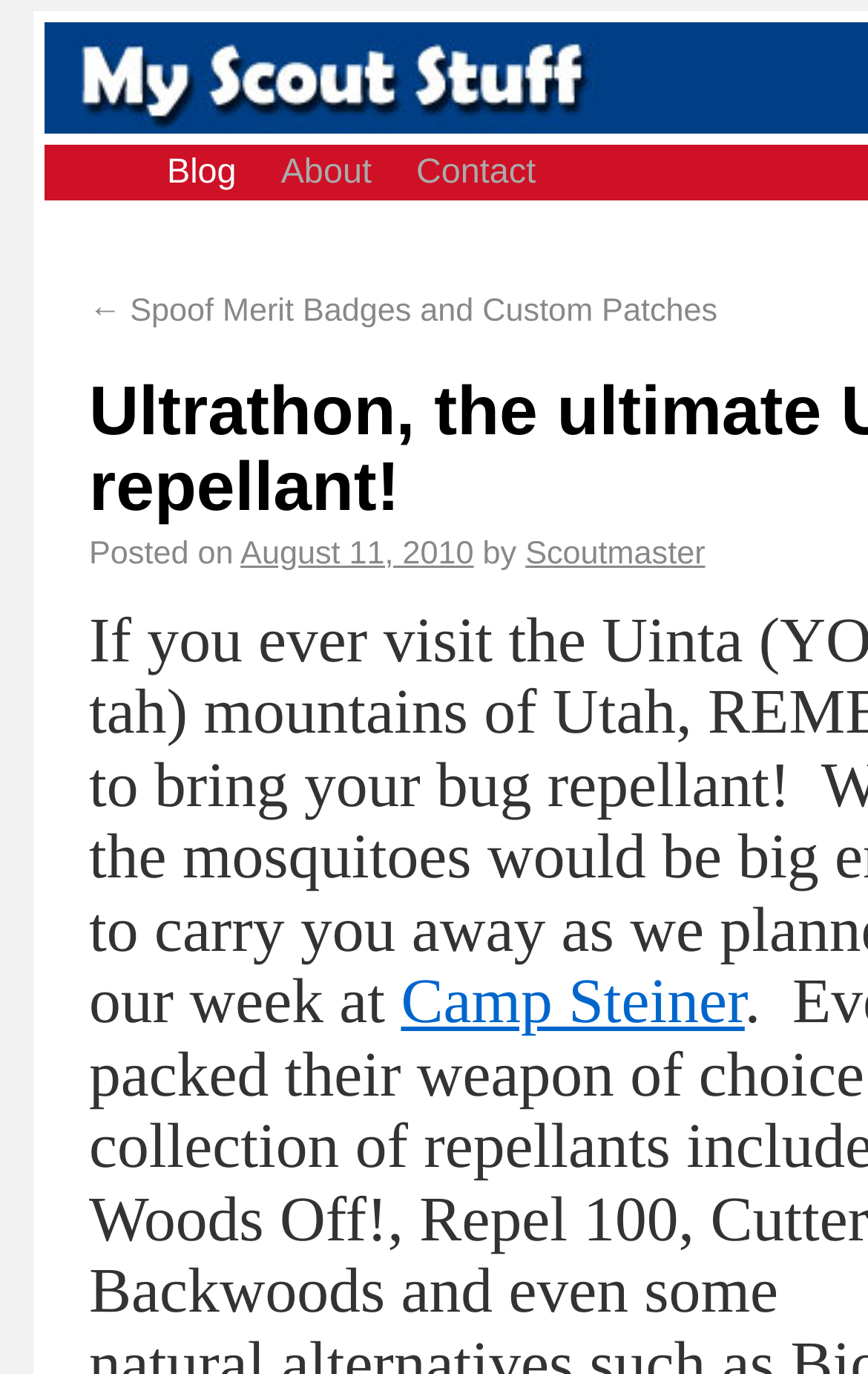Please answer the following question using a single word or phrase: 
How many menu items are there?

3